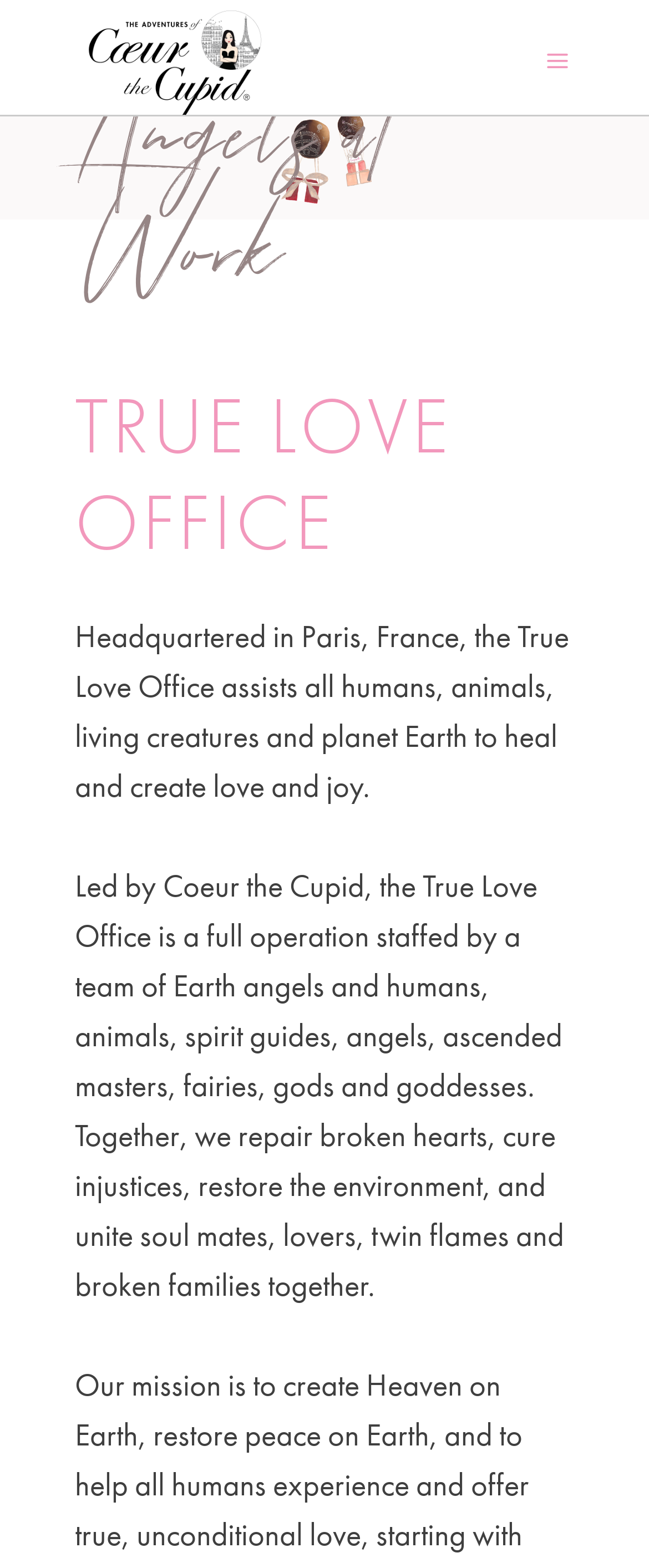Identify the bounding box coordinates for the UI element described as: "Connect with NLM". The coordinates should be provided as four floats between 0 and 1: [left, top, right, bottom].

None